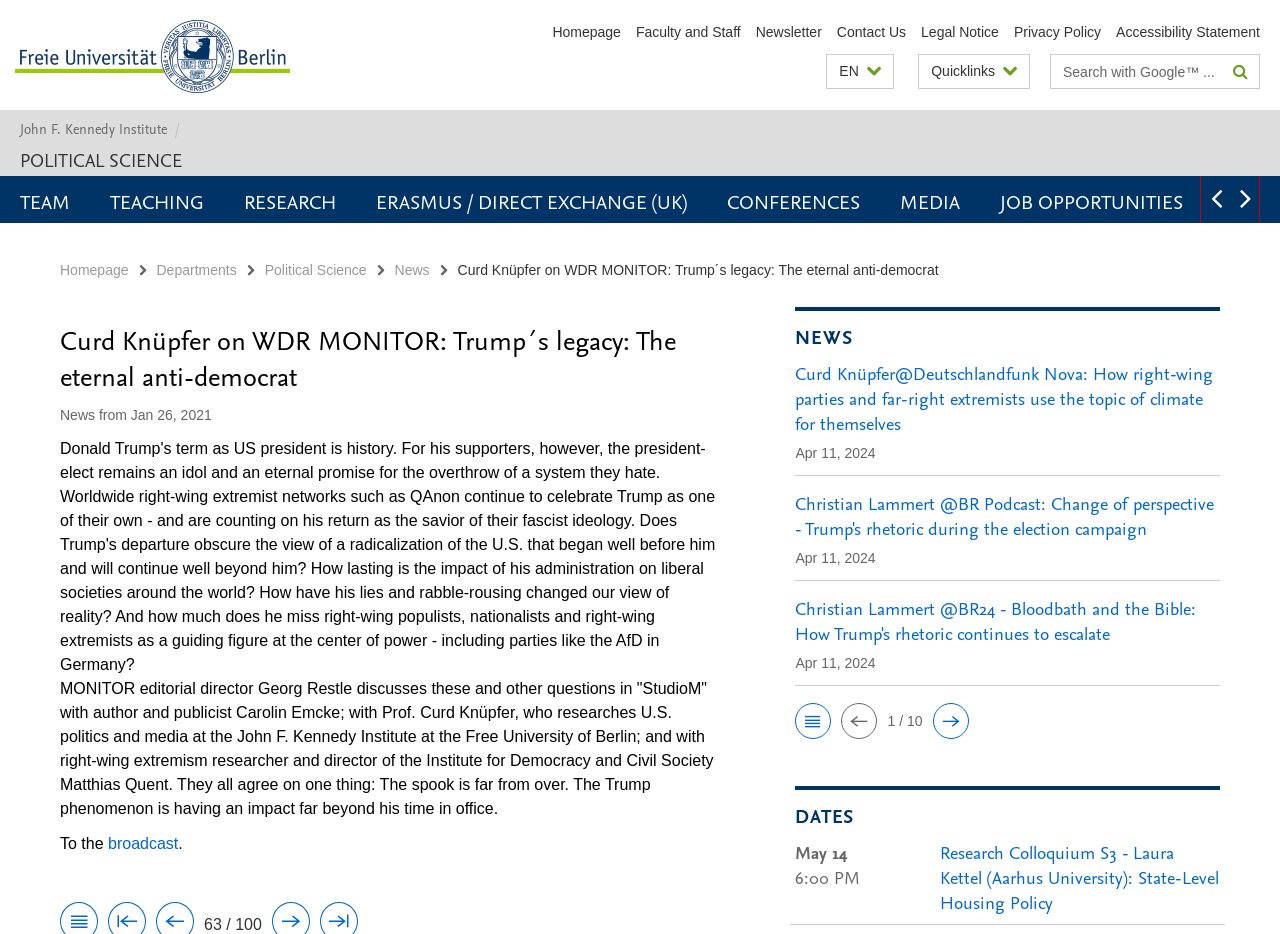What is the name of the institute?
Answer with a single word or short phrase according to what you see in the image.

John F. Kennedy Institute